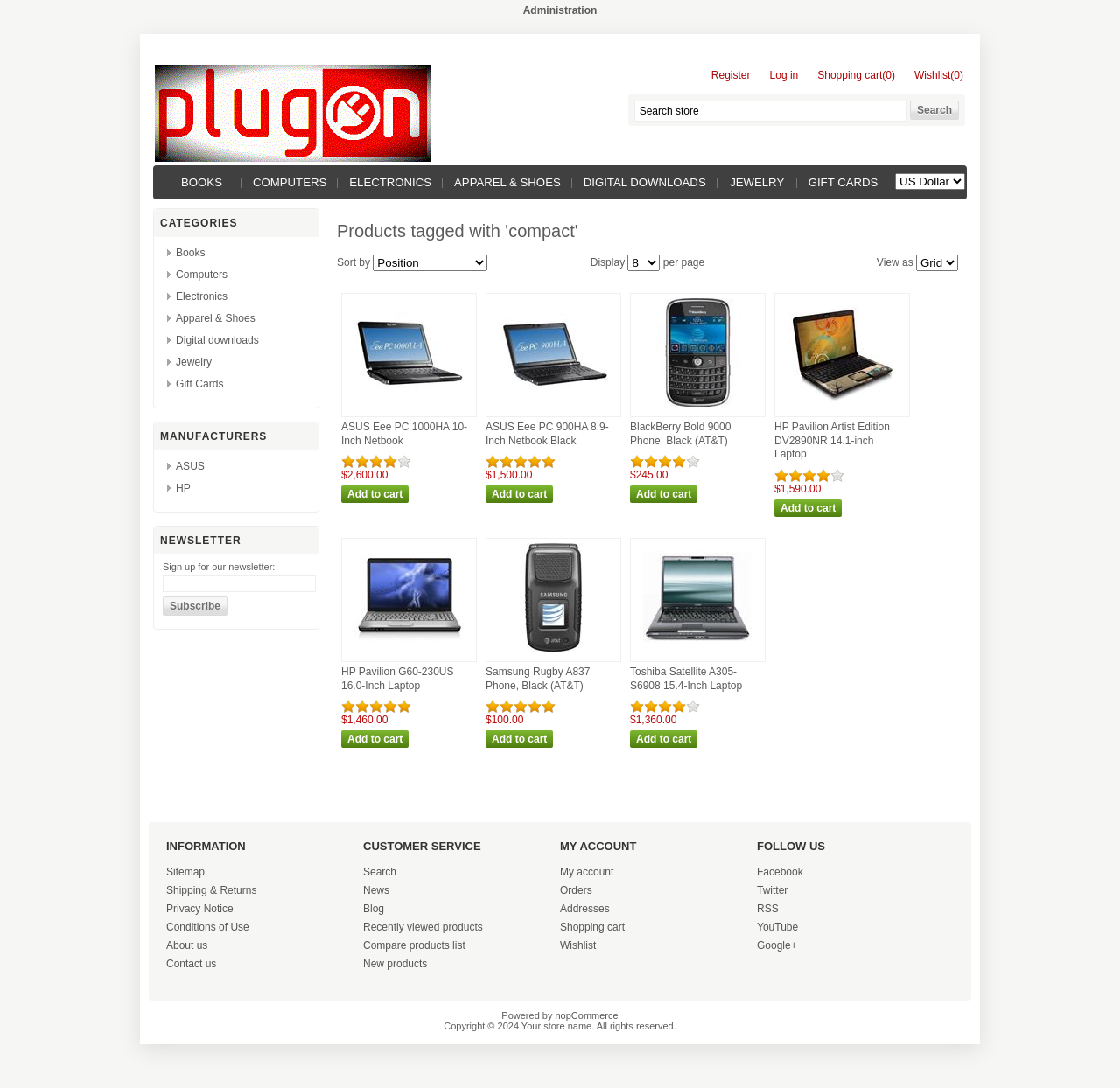Please determine the bounding box coordinates of the element to click on in order to accomplish the following task: "Search for products". Ensure the coordinates are four float numbers ranging from 0 to 1, i.e., [left, top, right, bottom].

[0.566, 0.092, 0.81, 0.112]